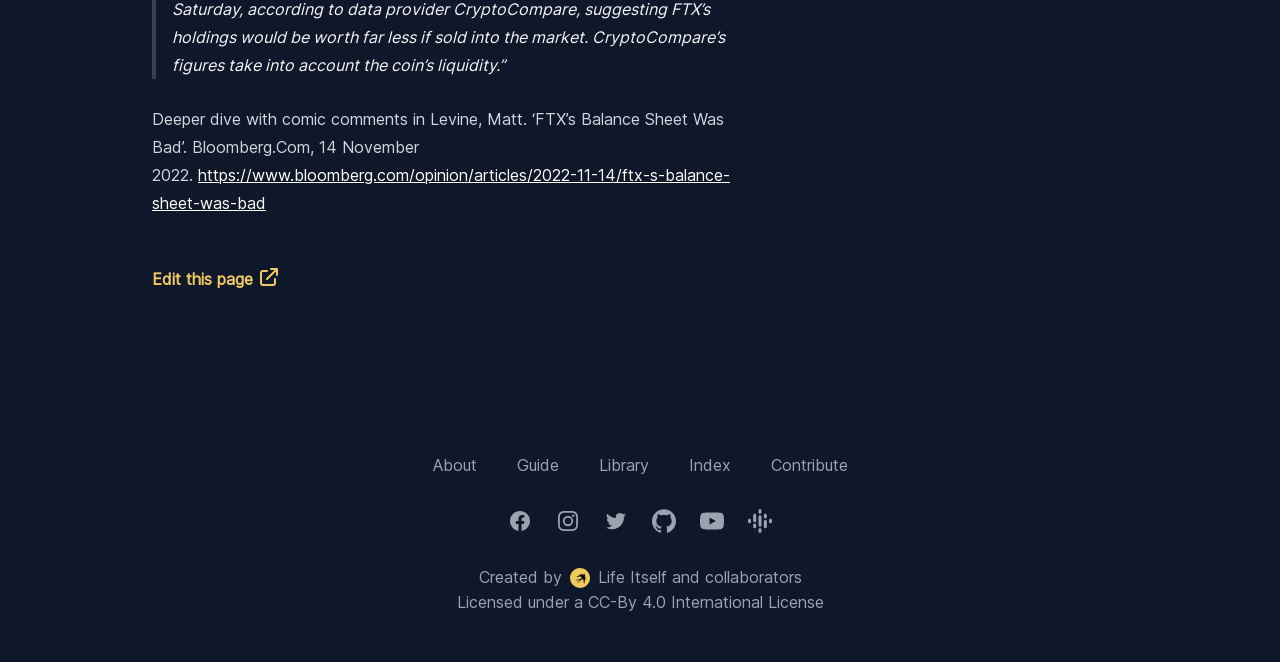Examine the image and give a thorough answer to the following question:
What is the name of the license under which the content is licensed?

The name of the license can be found in the StaticText element with ID 73, which contains the text 'Licensed under a CC-By 4.0 International License'.